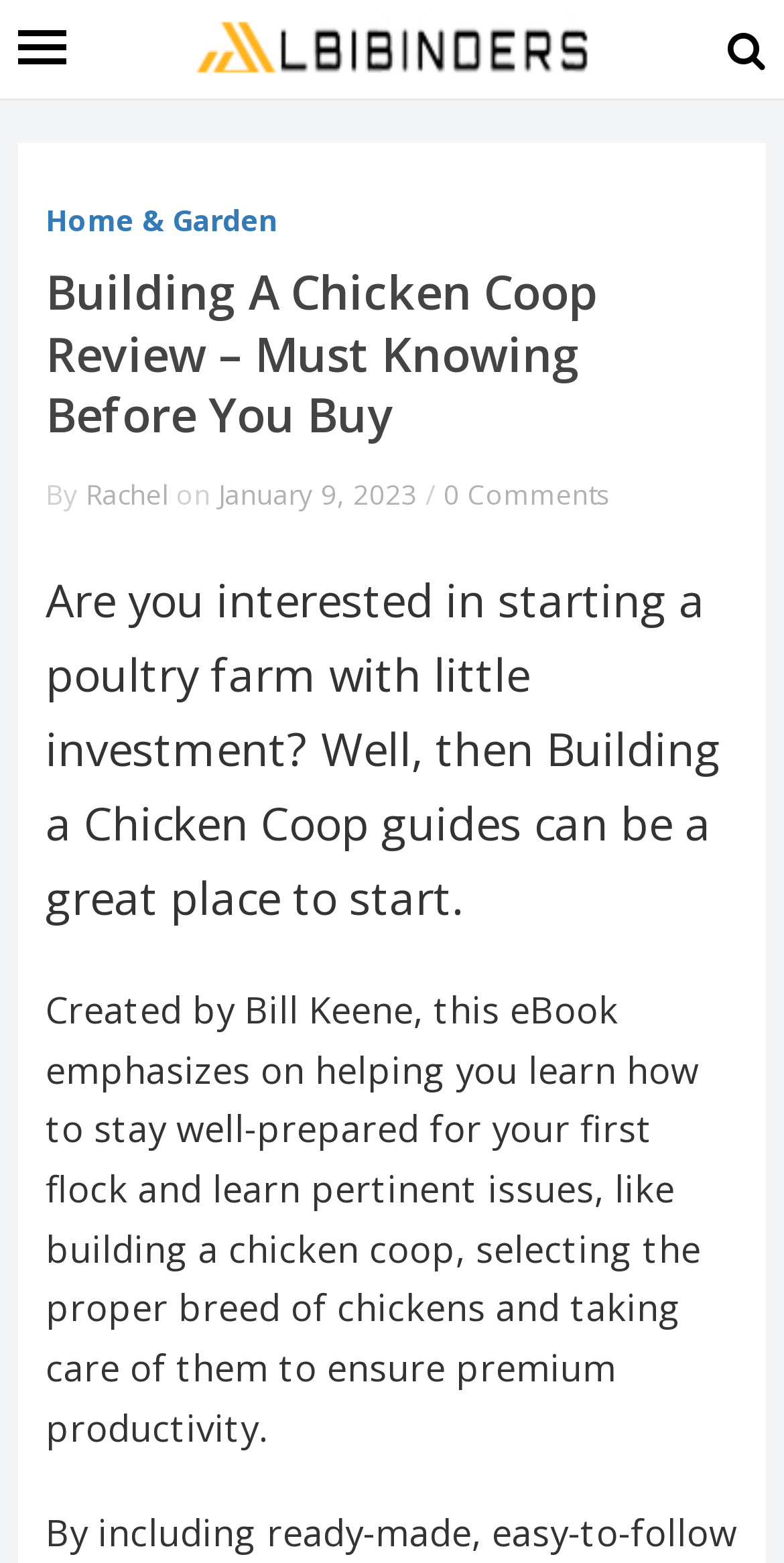Provide an in-depth description of the elements and layout of the webpage.

The webpage is a review of an eBook titled "Building a Chicken Coop" and is hosted on the LBibinders website. At the top left corner, there is a button and a link to the website's homepage, accompanied by a logo image. On the top right corner, there is a search icon.

Below the top section, there is a header area that spans almost the entire width of the page. It contains a link to the "Home & Garden" category, a heading that reads "Building A Chicken Coop Review – Must Knowing Before You Buy", and information about the author, Rachel, and the publication date, January 9, 2023.

The main content of the page starts with a paragraph that asks if the reader is interested in starting a poultry farm with little investment. The text then introduces the "Building a Chicken Coop" guide as a great resource to start with. The following paragraphs describe the eBook, created by Bill Keene, which focuses on preparing readers for their first flock, building a chicken coop, selecting the right breed of chickens, and taking care of them for optimal productivity.